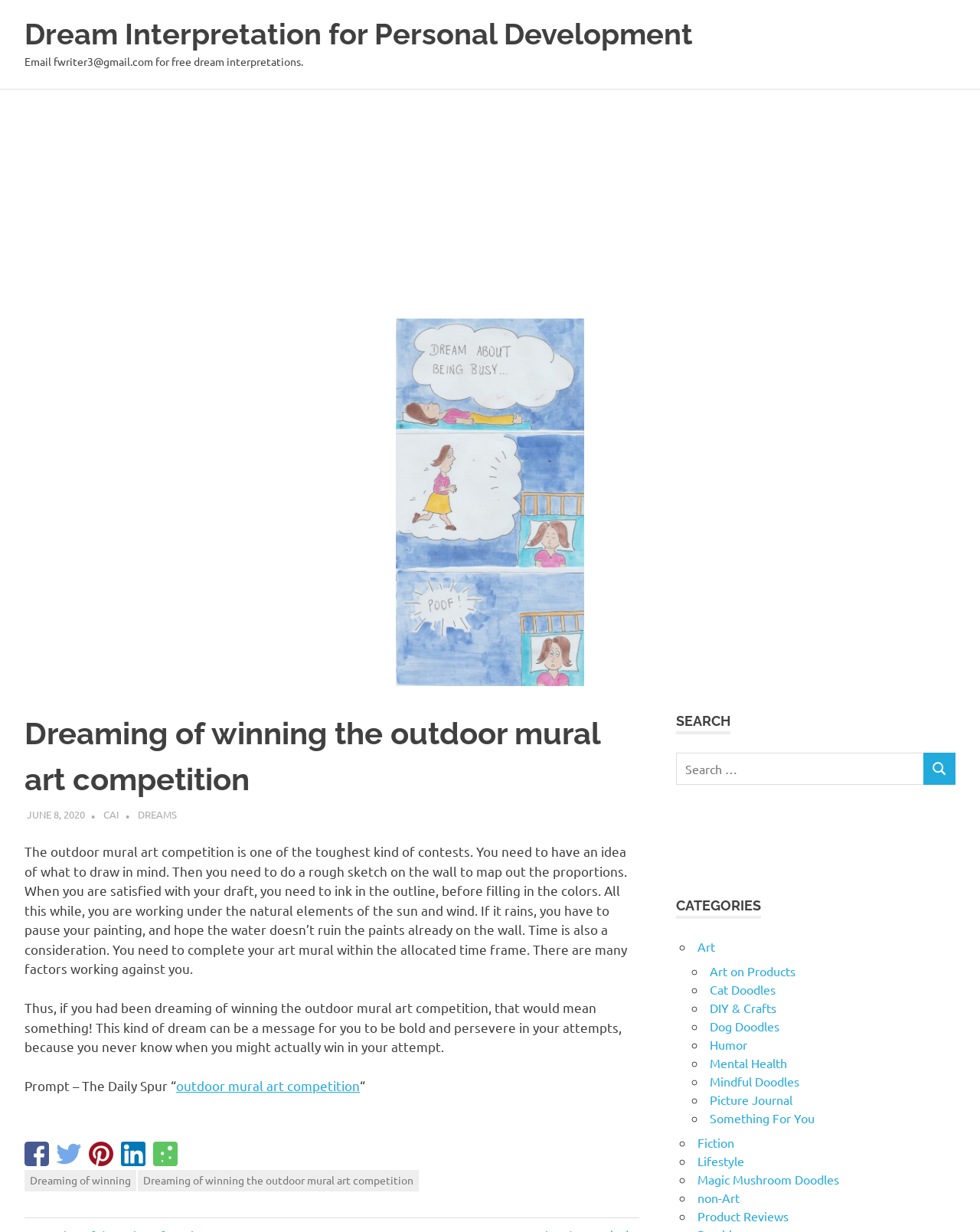Please specify the bounding box coordinates of the area that should be clicked to accomplish the following instruction: "Read the article about dreaming of winning the outdoor mural art competition". The coordinates should consist of four float numbers between 0 and 1, i.e., [left, top, right, bottom].

[0.025, 0.577, 0.652, 0.667]